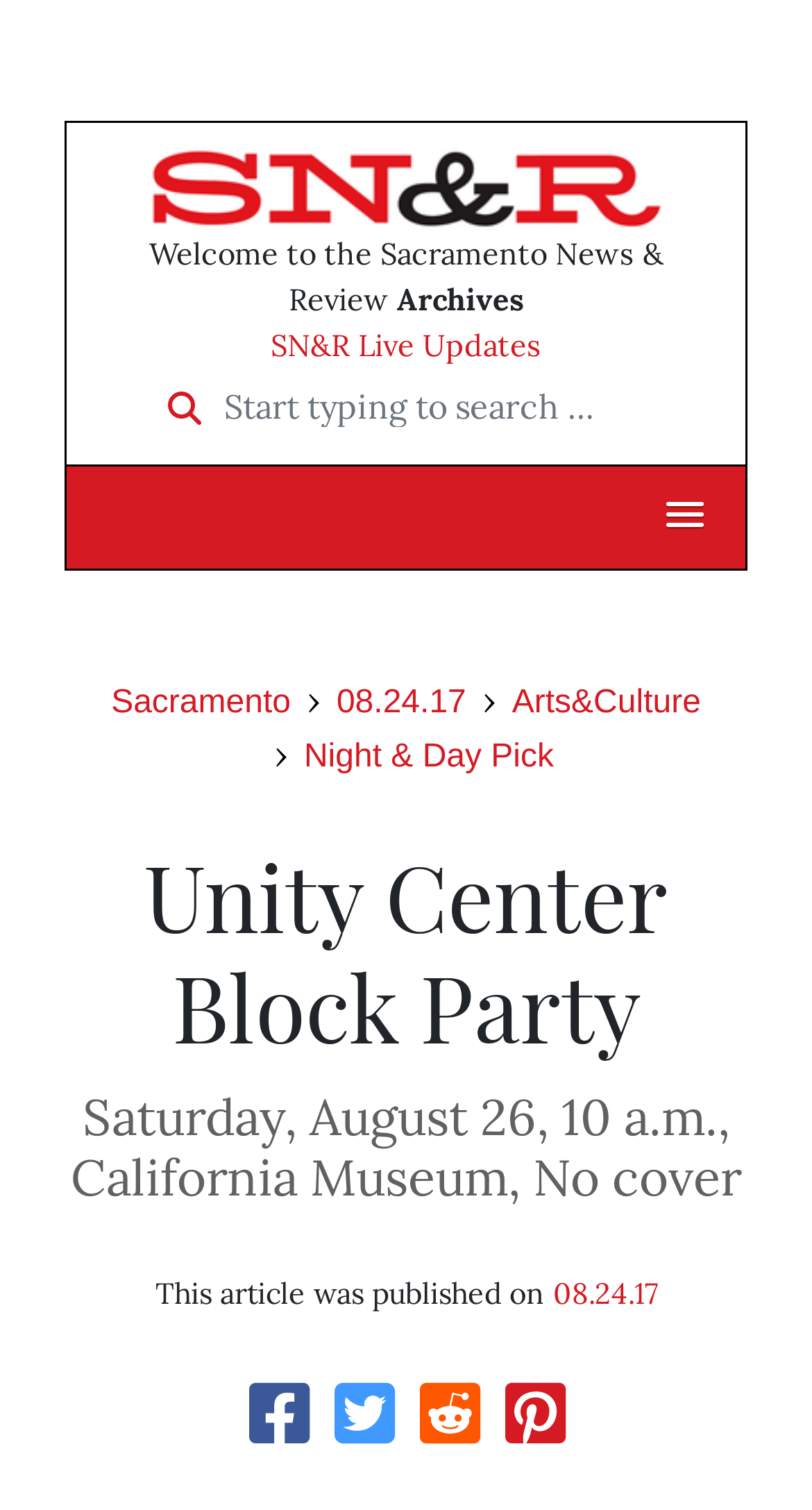Please locate the bounding box coordinates of the element that should be clicked to achieve the given instruction: "Share on social media".

[0.506, 0.928, 0.599, 0.966]